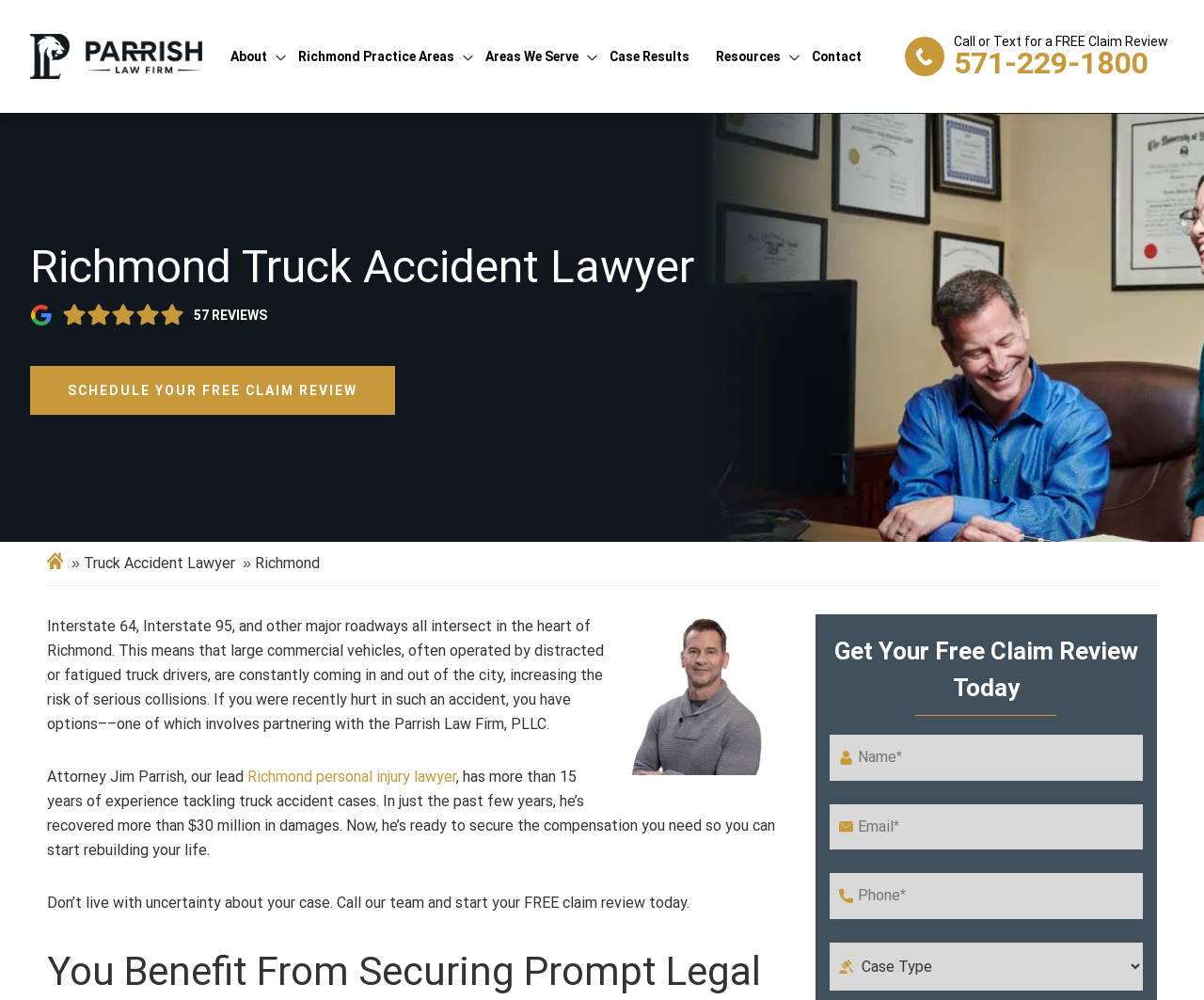What is the minimum amount of damages recovered by Attorney Jim Parrish in the past few years?
Provide a detailed and extensive answer to the question.

I found the answer by reading the text that describes Attorney Jim Parrish's achievements, which says 'he’s recovered more than $30 million in damages'. This suggests that the minimum amount of damages recovered by Attorney Jim Parrish in the past few years is $30 million.